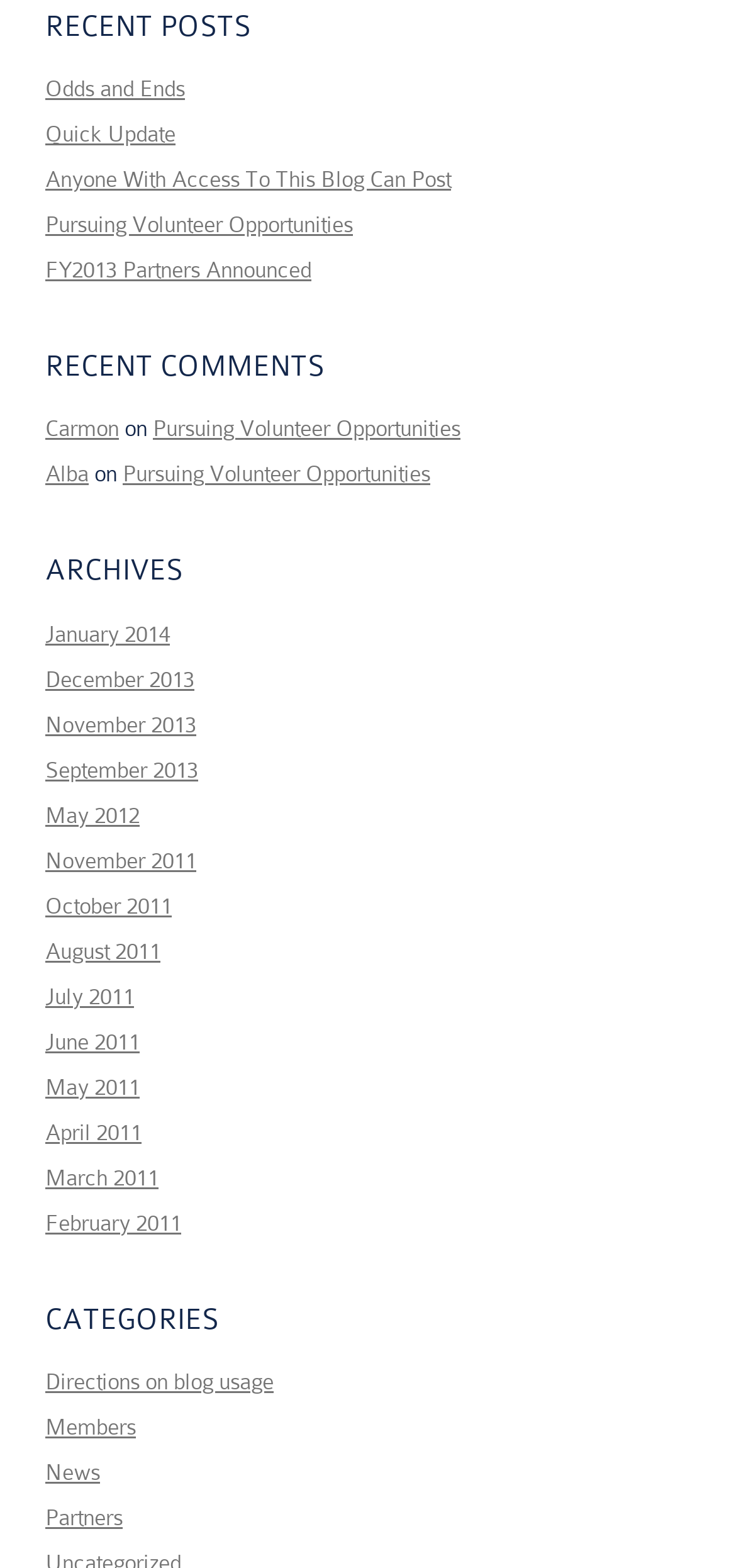Based on the description "FY2013 Partners Announced", find the bounding box of the specified UI element.

[0.062, 0.164, 0.423, 0.181]